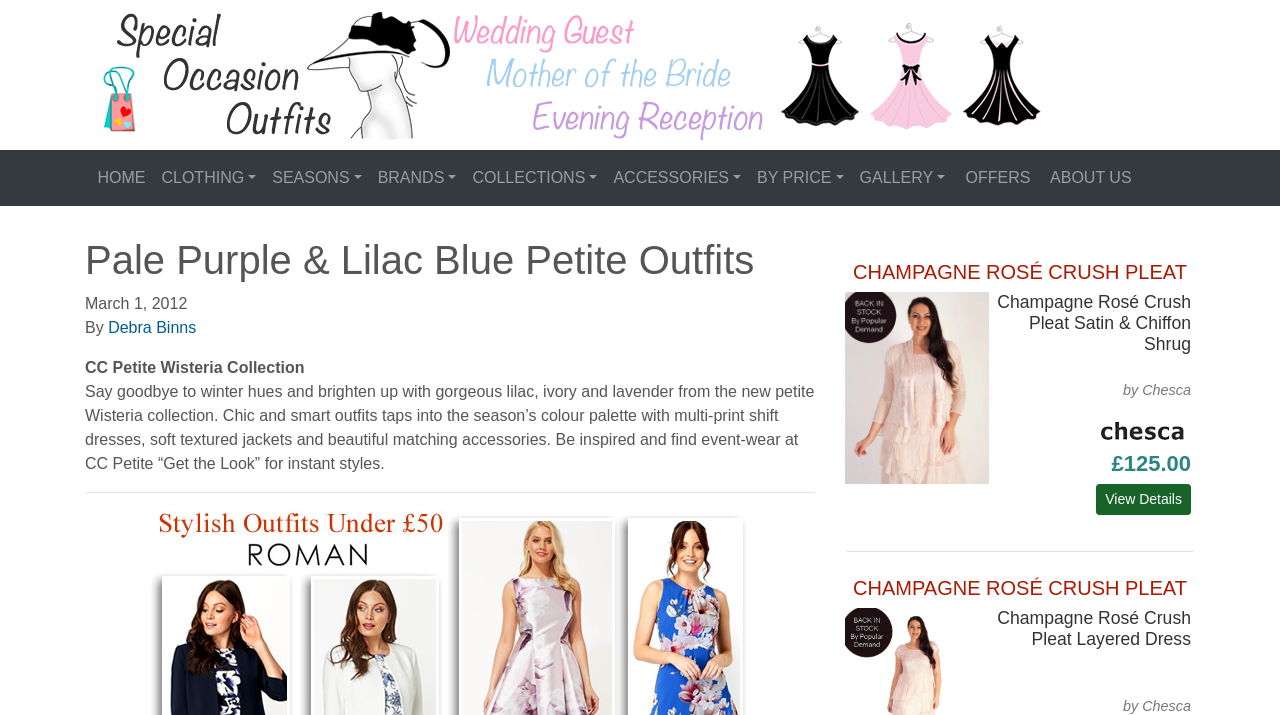Please specify the bounding box coordinates of the element that should be clicked to execute the given instruction: 'Click HOME'. Ensure the coordinates are four float numbers between 0 and 1, expressed as [left, top, right, bottom].

[0.066, 0.221, 0.12, 0.277]